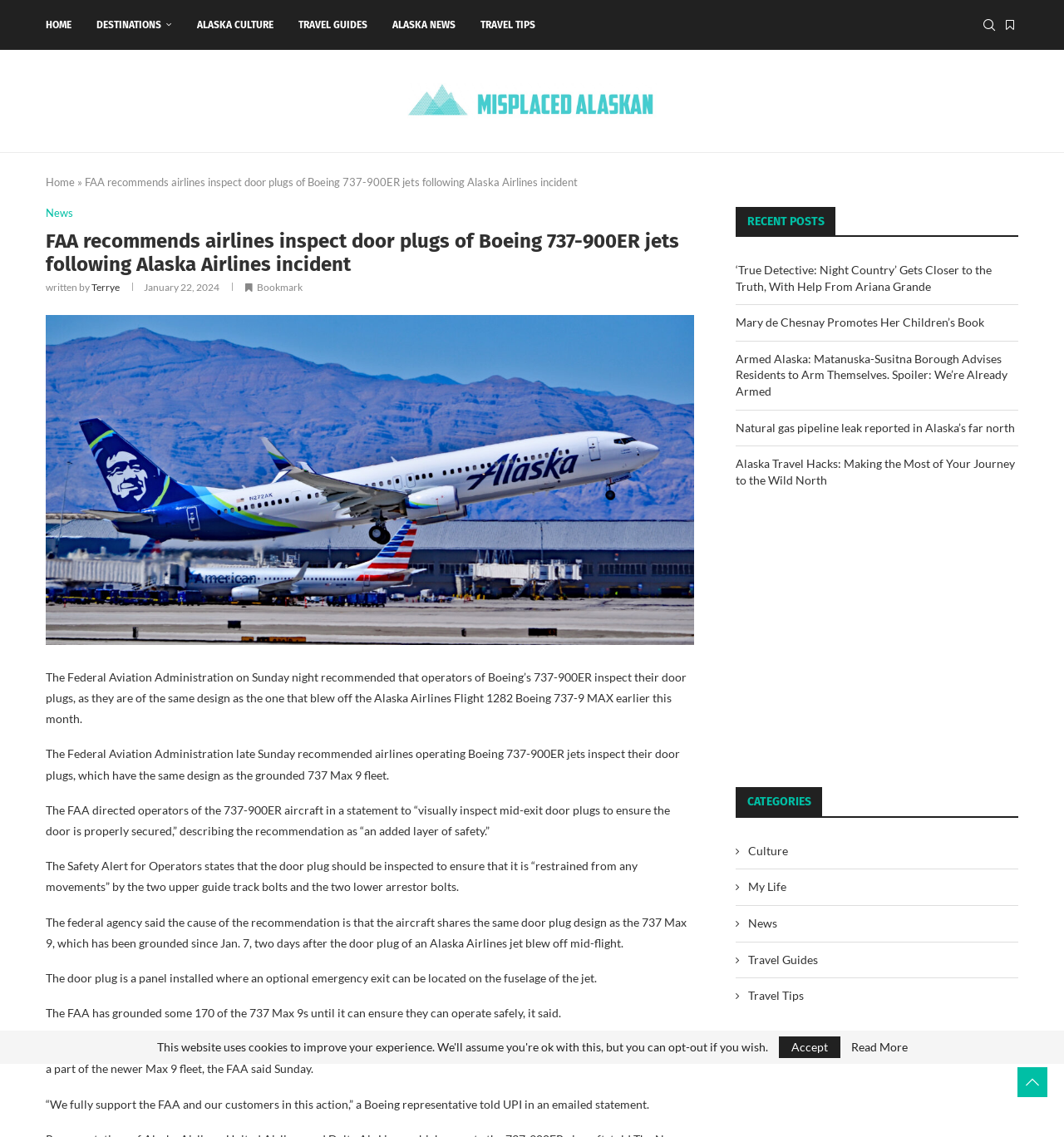Explain the features and main sections of the webpage comprehensively.

This webpage is about an article from "The Adventures of A Misplaced Alaskan" blog, focused on a news story about the Federal Aviation Administration (FAA) recommending airlines to inspect door plugs of Boeing 737-900ER jets following an Alaska Airlines incident.

At the top of the page, there is a navigation menu with links to "HOME", "DESTINATIONS", "ALASKA CULTURE", "TRAVEL GUIDES", "ALASKA NEWS", and "TRAVEL TIPS". On the right side of the navigation menu, there are links to "Search" and a social media icon.

Below the navigation menu, there is a header section with a link to "The Adventures of A Misplaced Alaskan" blog and an image with the same title. 

The main article is divided into several sections. The first section has a heading with the title of the article, "FAA recommends airlines inspect door plugs of Boeing 737-900ER jets following Alaska Airlines incident", followed by a brief summary of the article. 

The next section has a link to the article, a button to bookmark the article, and an image related to the article. 

The main content of the article is divided into several paragraphs, describing the FAA's recommendation, the reason behind it, and the actions taken by Boeing and the airlines. 

On the right side of the page, there are two complementary sections. The first section has a heading "RECENT POSTS" with links to several recent articles. The second section has an advertisement iframe. The third section has a heading "CATEGORIES" with links to different categories of articles.

At the bottom of the page, there are two links, "GPRD Accept" and "Read More".